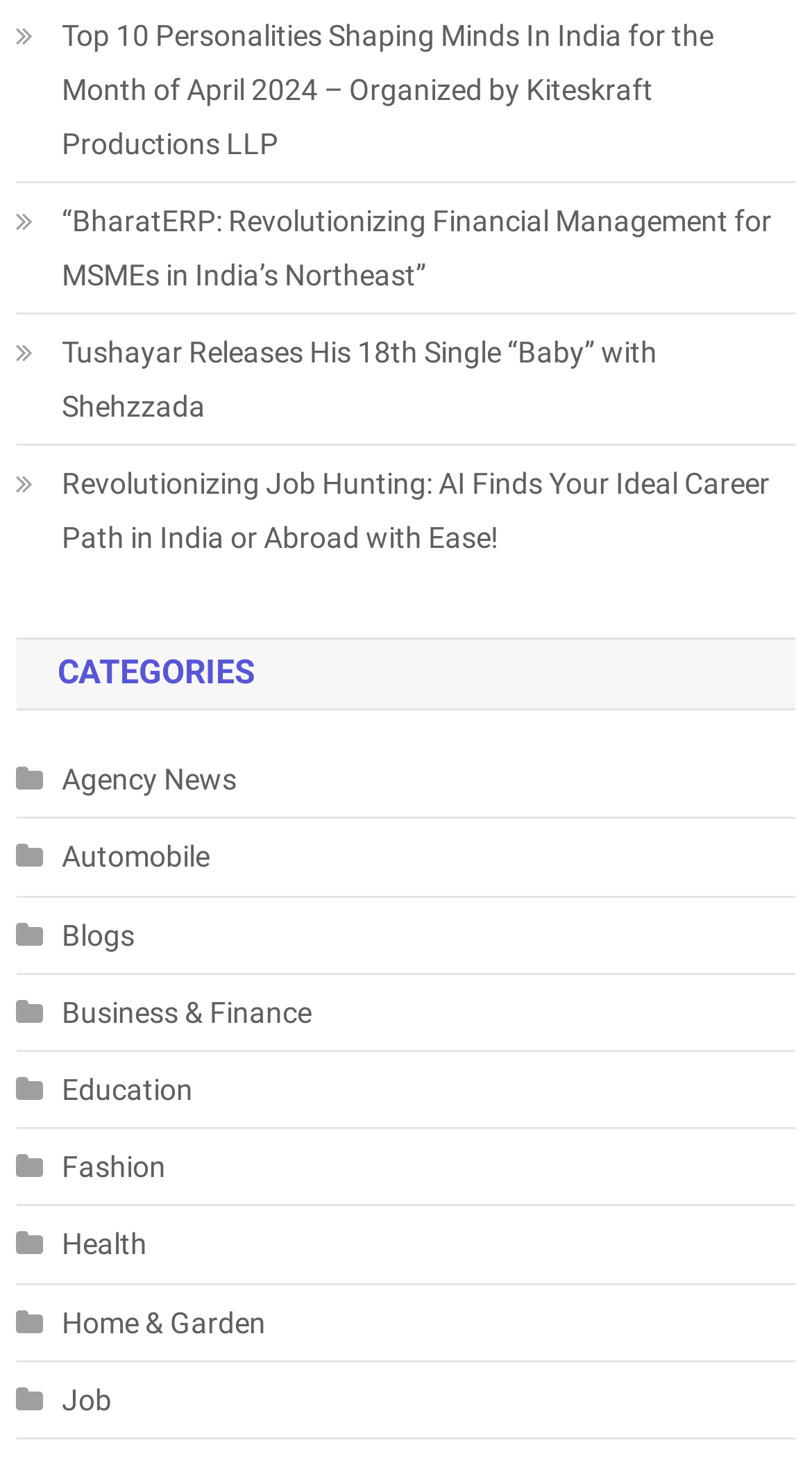How many articles are listed on the webpage?
Based on the image, answer the question in a detailed manner.

I counted the number of links above the 'CATEGORIES' heading, and there are 4 article titles listed, including 'Top 10 Personalities Shaping Minds In India for the Month of April 2024', '“BharatERP: Revolutionizing Financial Management for MSMEs in India’s Northeast”', and so on.